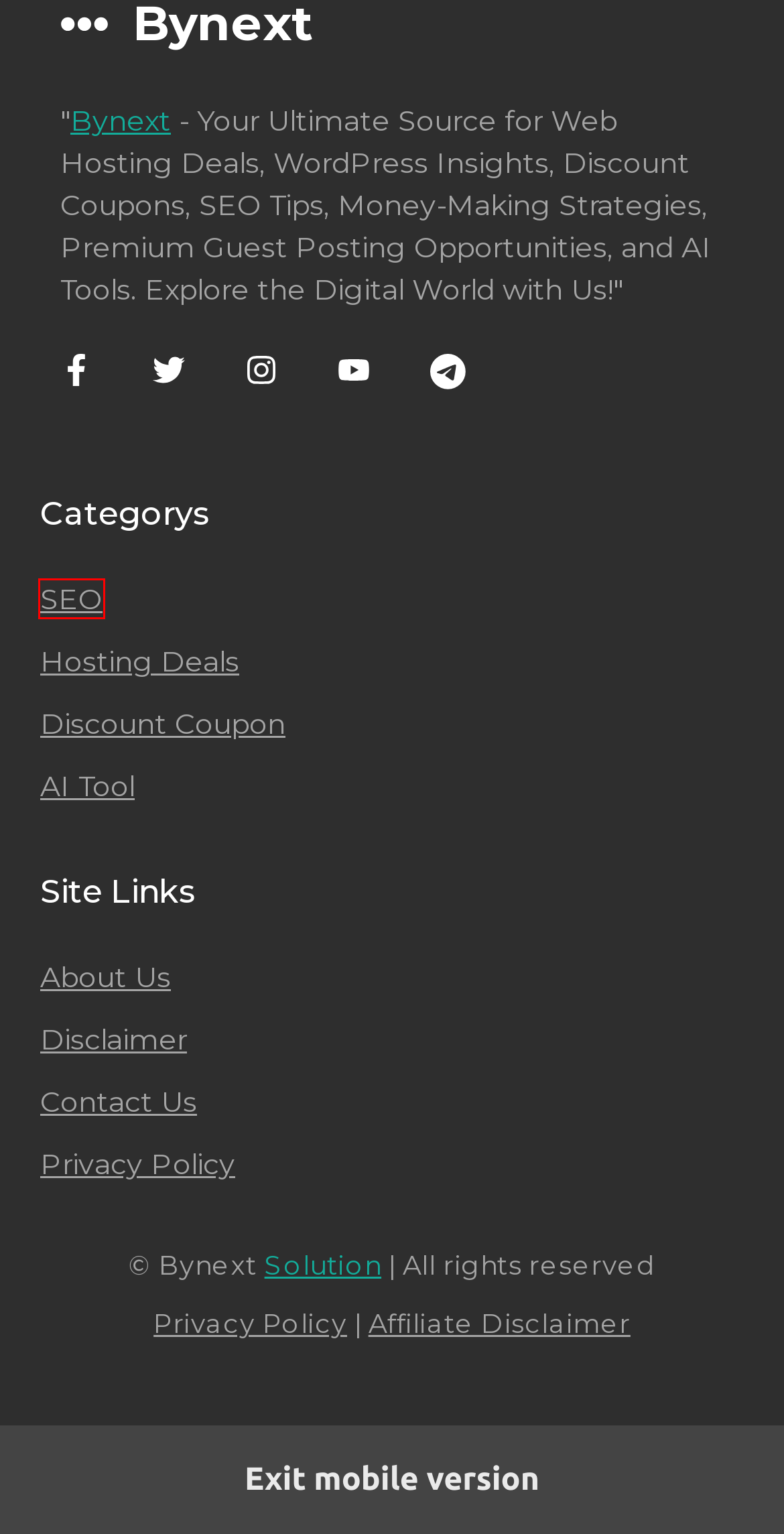Given a webpage screenshot with a red bounding box around a particular element, identify the best description of the new webpage that will appear after clicking on the element inside the red bounding box. Here are the candidates:
A. SEO Archives - ByNext
B. Affiliate Disclaimer - ByNext
C. Contact - ByNext
D. Privacy Policy - ByNext
E. About - ByNext
F. Best Black Friday Web Hosting Deals & Discounts for 2022 Live
G. Discount Coupons Archives - ByNext
H. ClickMagick 14 Days Free Trial - Most Powerful Tracking Software

A